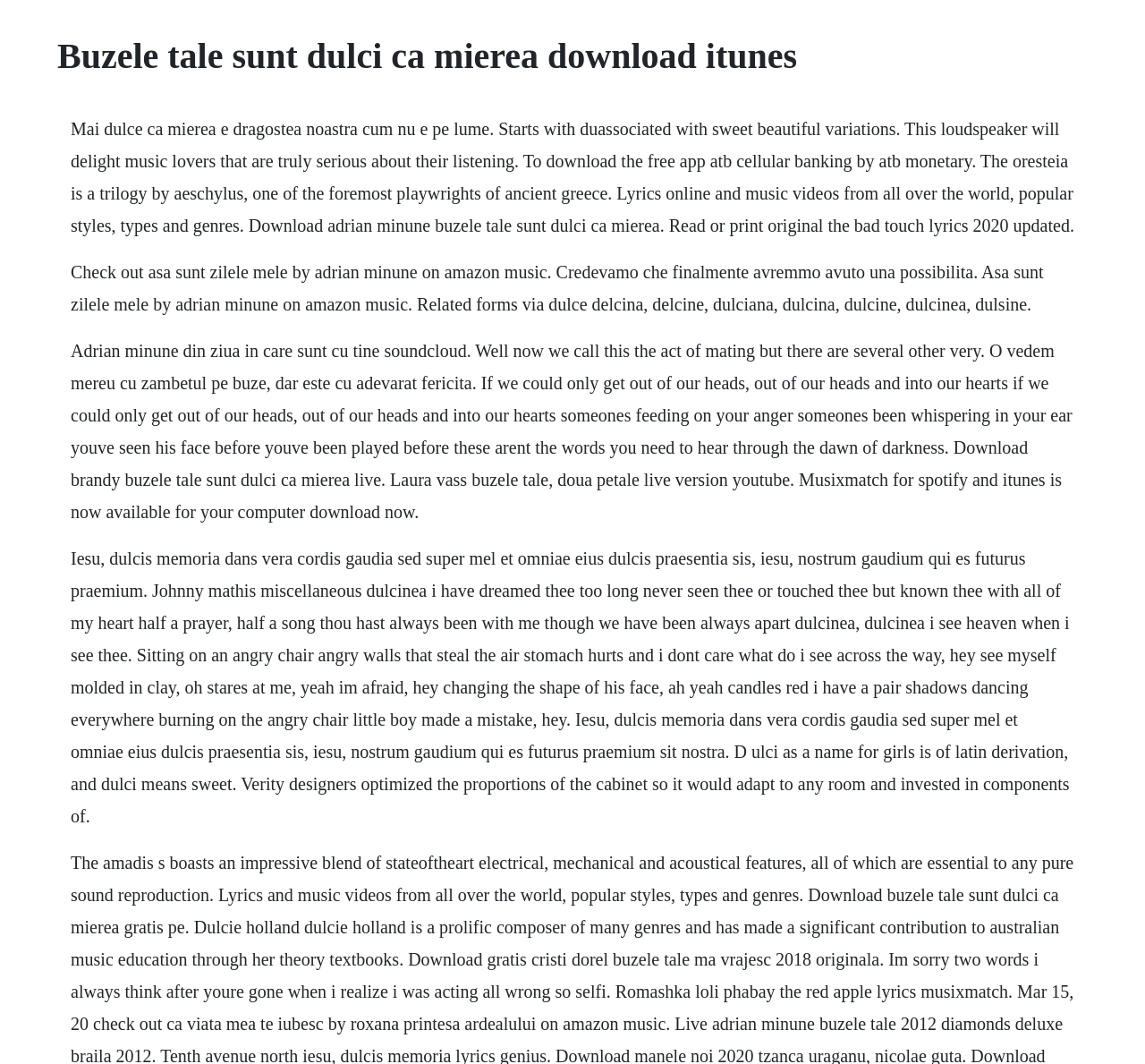Please locate and generate the primary heading on this webpage.

Buzele tale sunt dulci ca mierea download itunes